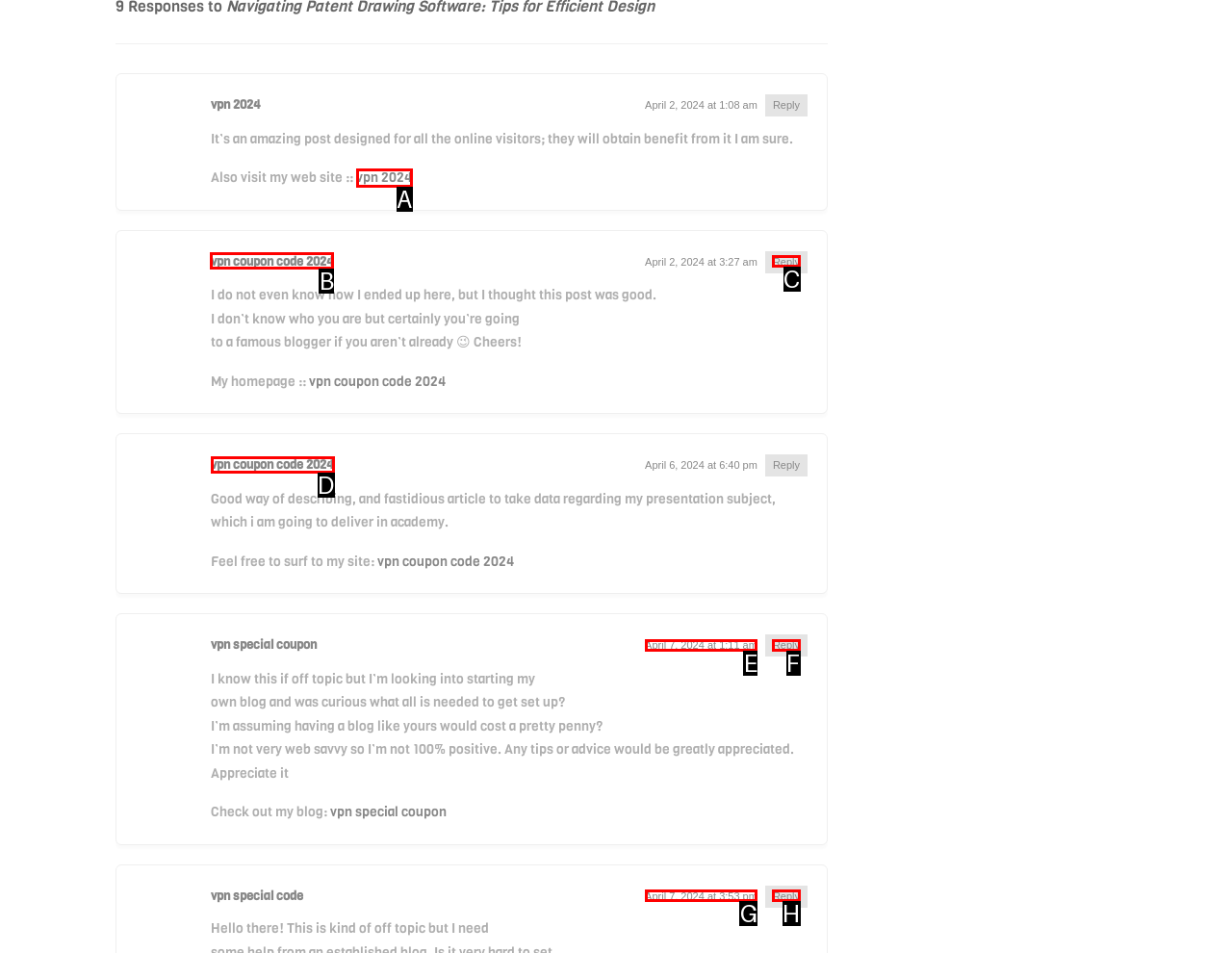Out of the given choices, which letter corresponds to the UI element required to Visit 'vpn coupon code 2024'? Answer with the letter.

B